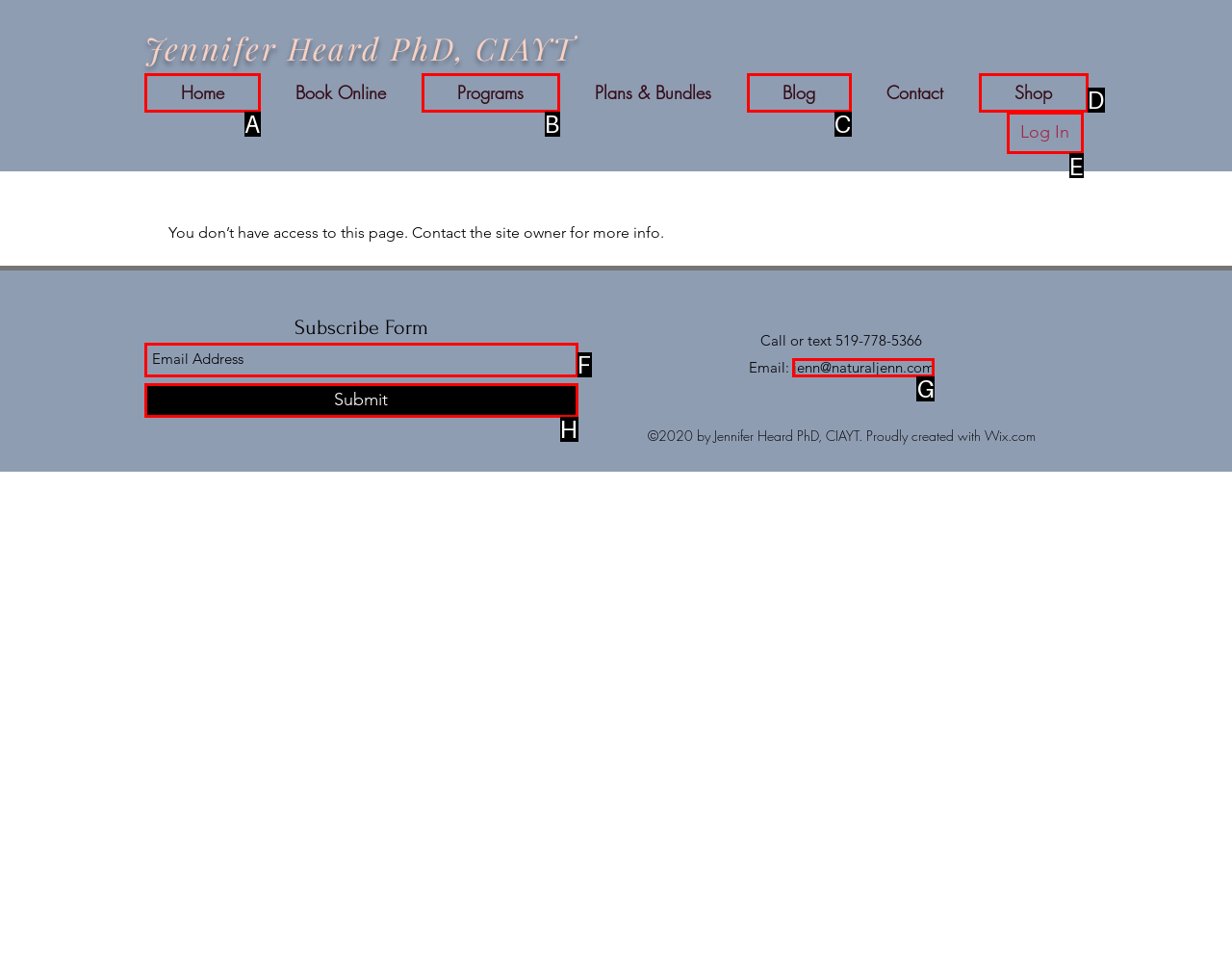Match the HTML element to the description: parent_node: Comment name="url" placeholder="Website". Answer with the letter of the correct option from the provided choices.

None